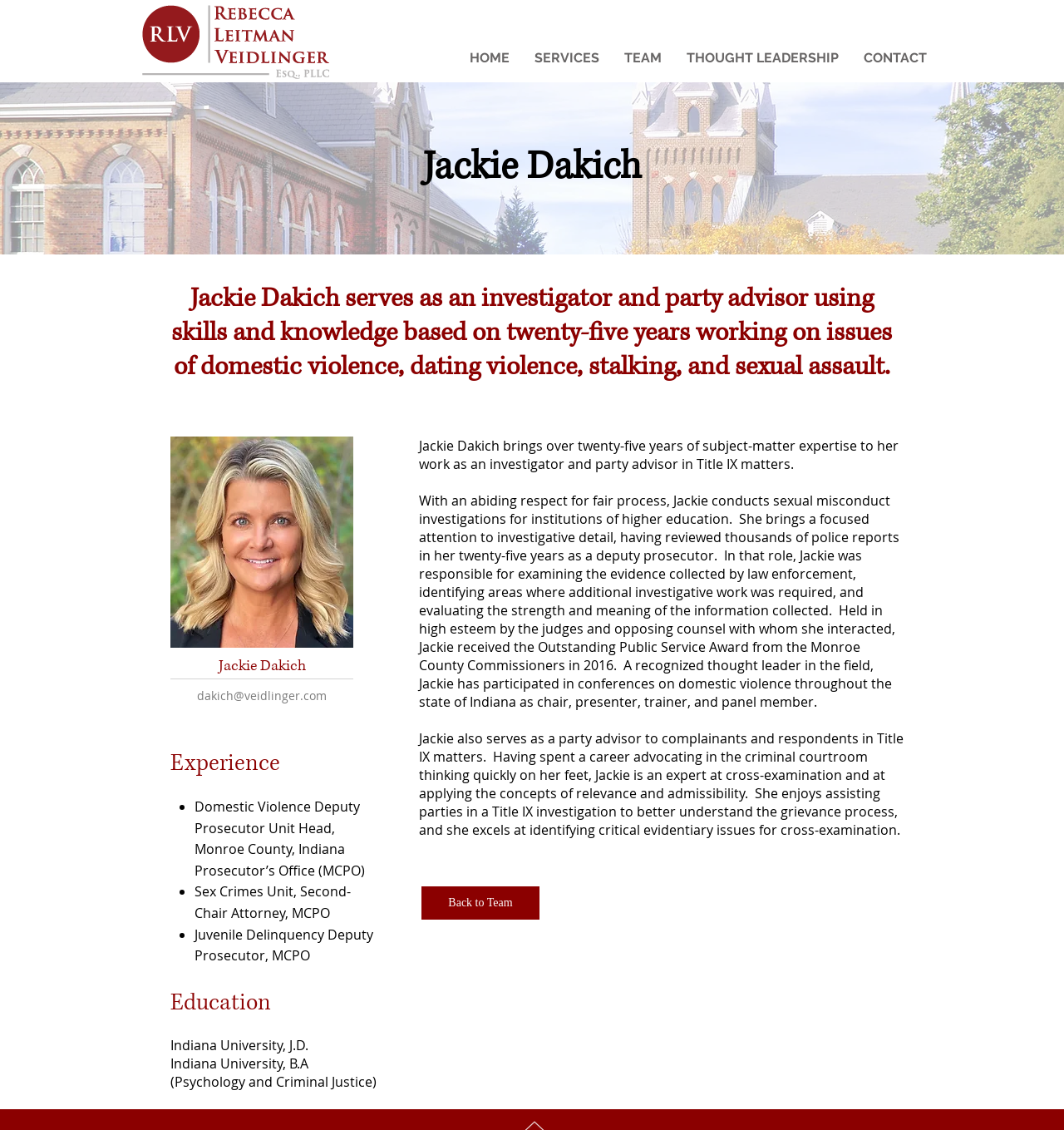Using the provided description Back to Team, find the bounding box coordinates for the UI element. Provide the coordinates in (top-left x, top-left y, bottom-right x, bottom-right y) format, ensuring all values are between 0 and 1.

[0.396, 0.784, 0.507, 0.814]